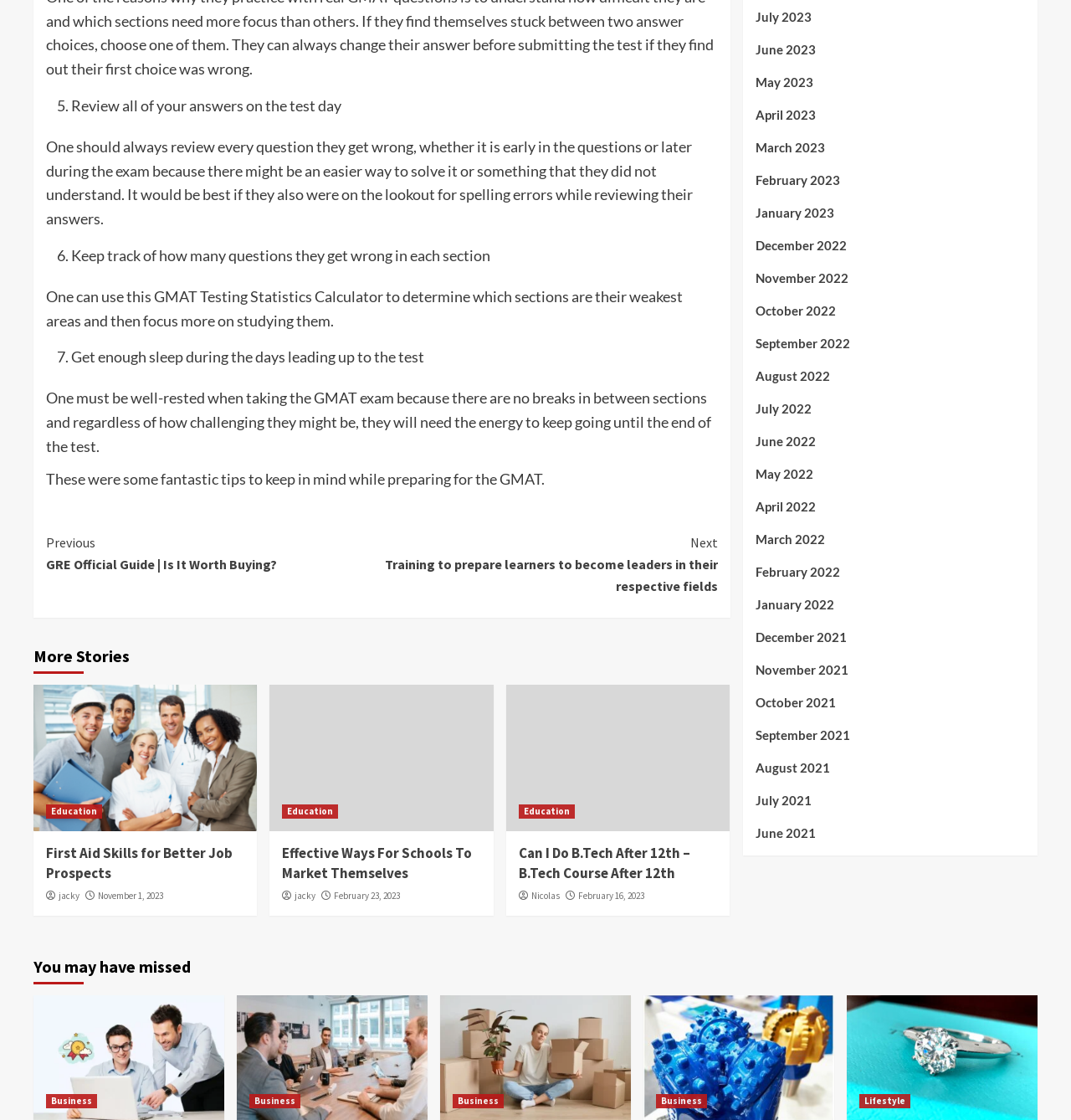Show the bounding box coordinates of the region that should be clicked to follow the instruction: "Go to 'Previous GRE Official Guide | Is It Worth Buying?'."

[0.043, 0.476, 0.356, 0.514]